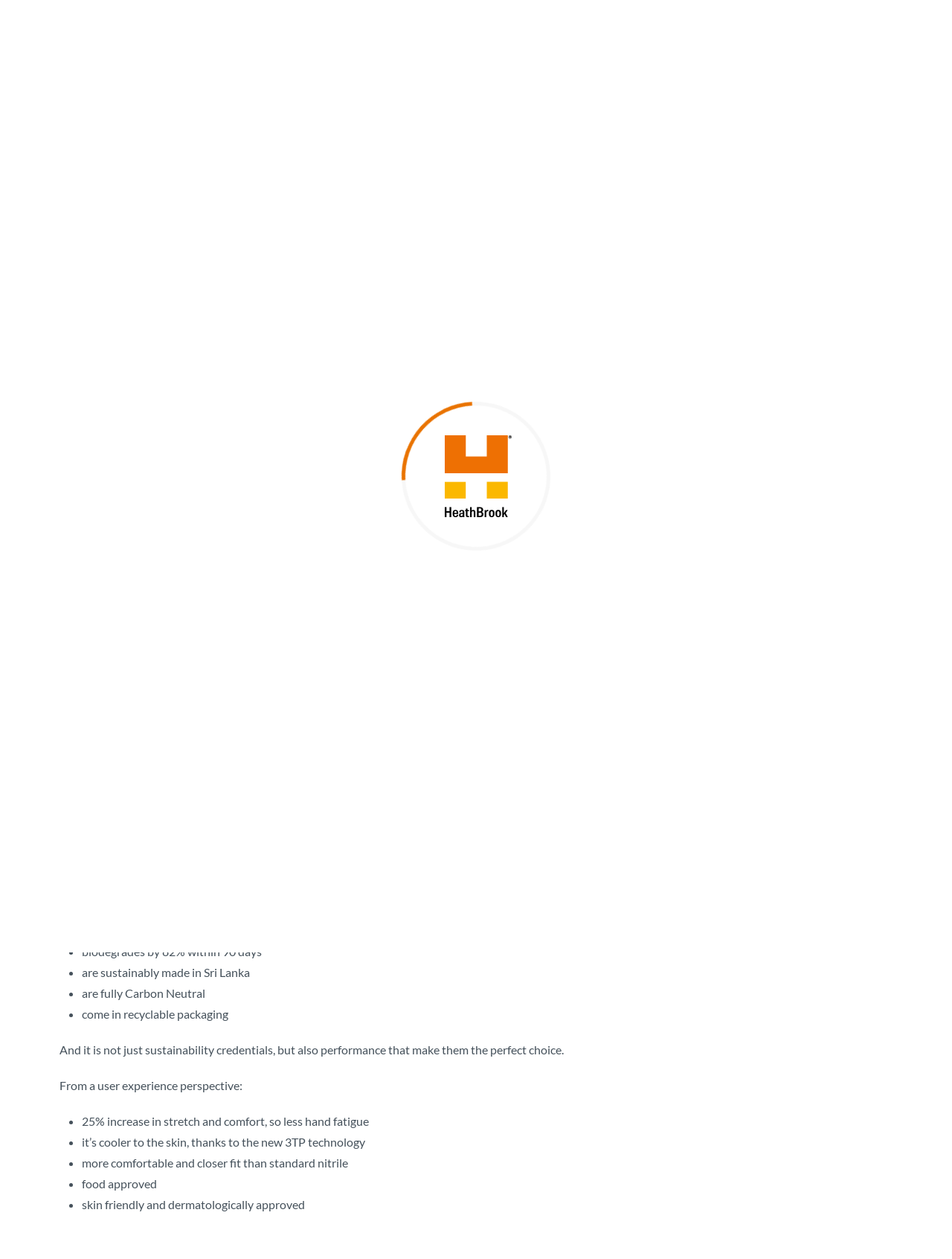Locate the bounding box coordinates of the UI element described by: "Our Services". Provide the coordinates as four float numbers between 0 and 1, formatted as [left, top, right, bottom].

[0.484, 0.0, 0.688, 0.047]